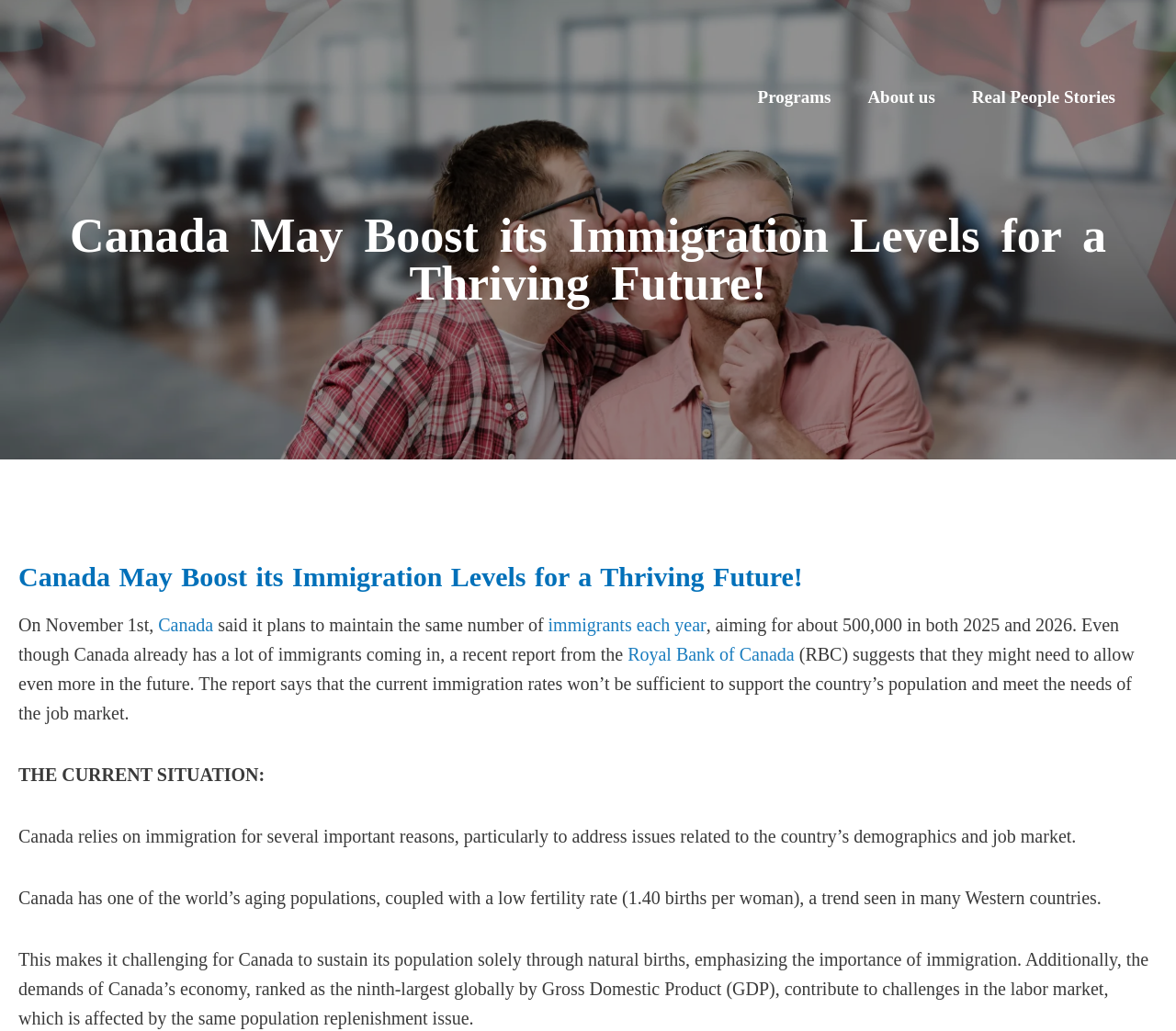Provide your answer in a single word or phrase: 
What is the name of the bank mentioned in the article?

Royal Bank of Canada